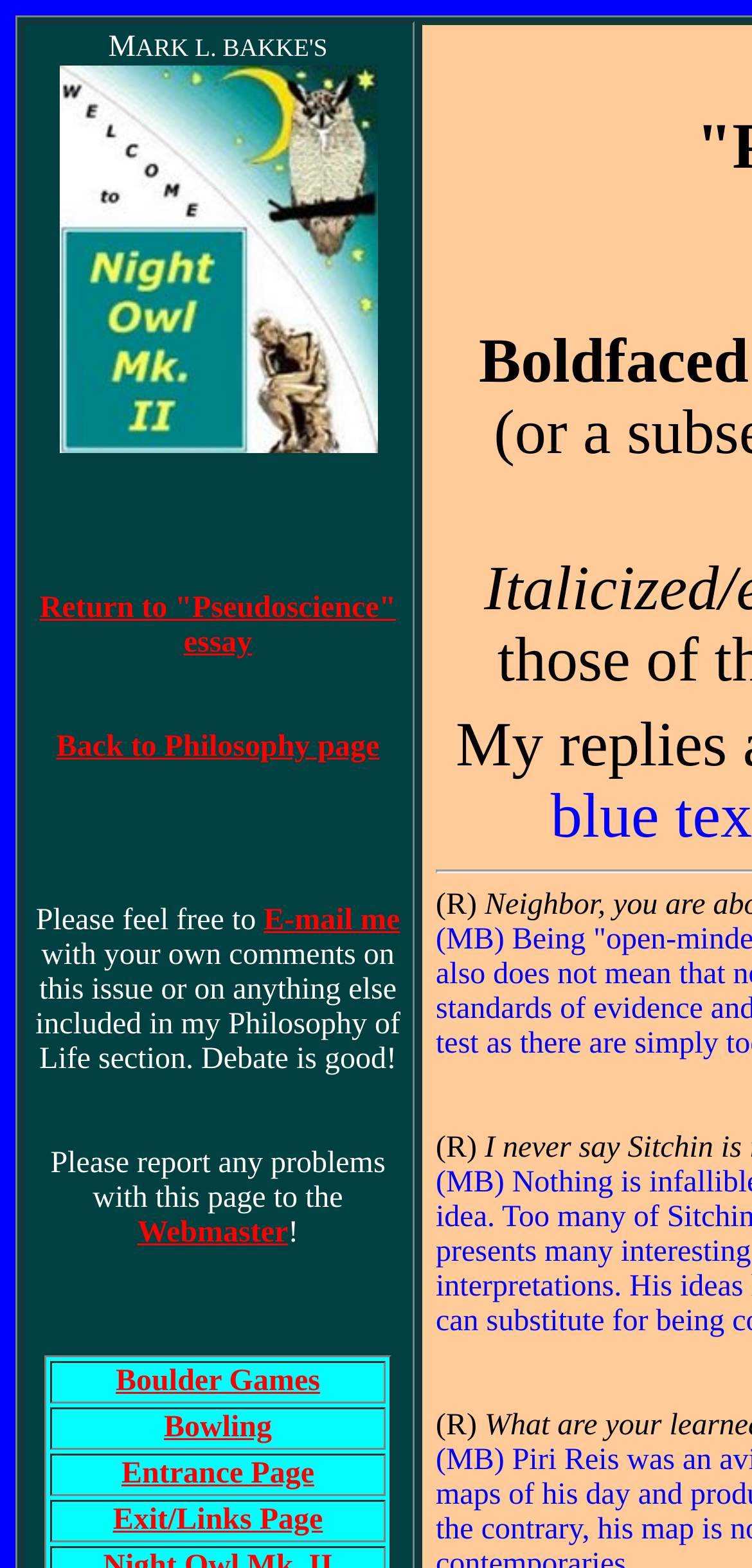Find the bounding box coordinates of the element to click in order to complete the given instruction: "Email the author."

[0.351, 0.577, 0.532, 0.598]